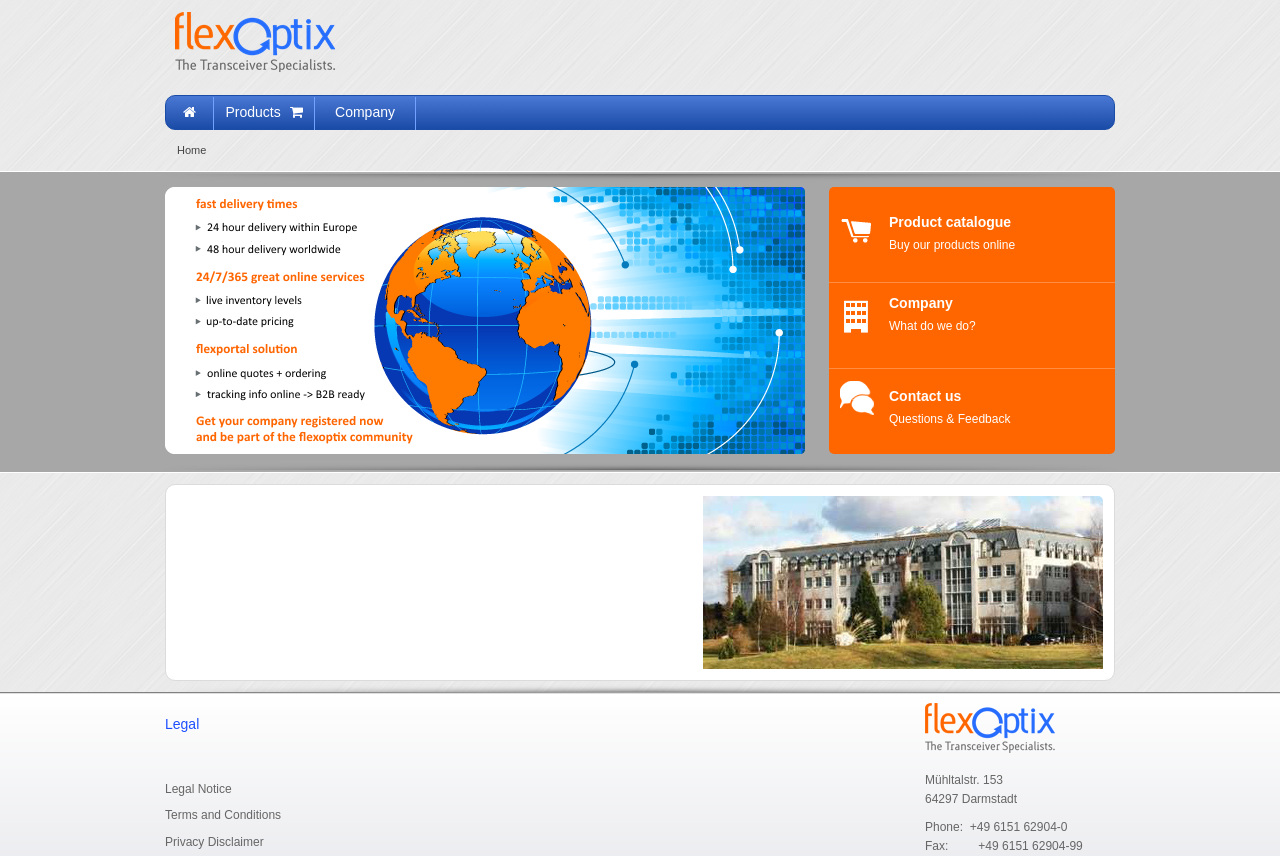Based on the image, please respond to the question with as much detail as possible:
What is the address of the company?

The address of the company can be found at the bottom of the webpage, where it is written as 'Mühltalstr. 153' followed by the postal code '64297' and the city 'Darmstadt'.